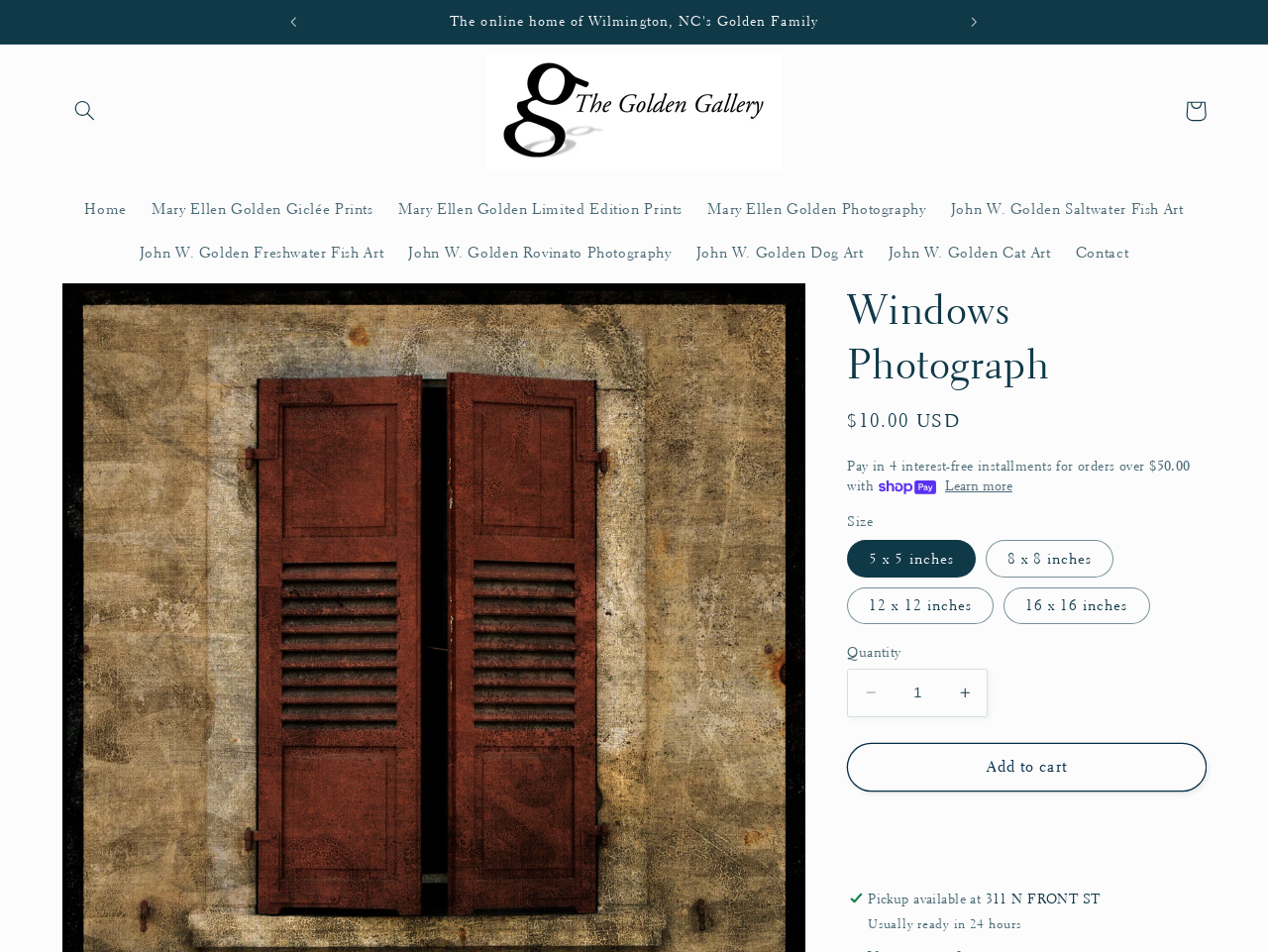Provide a short answer using a single word or phrase for the following question: 
What is the payment method offered?

Shop Pay